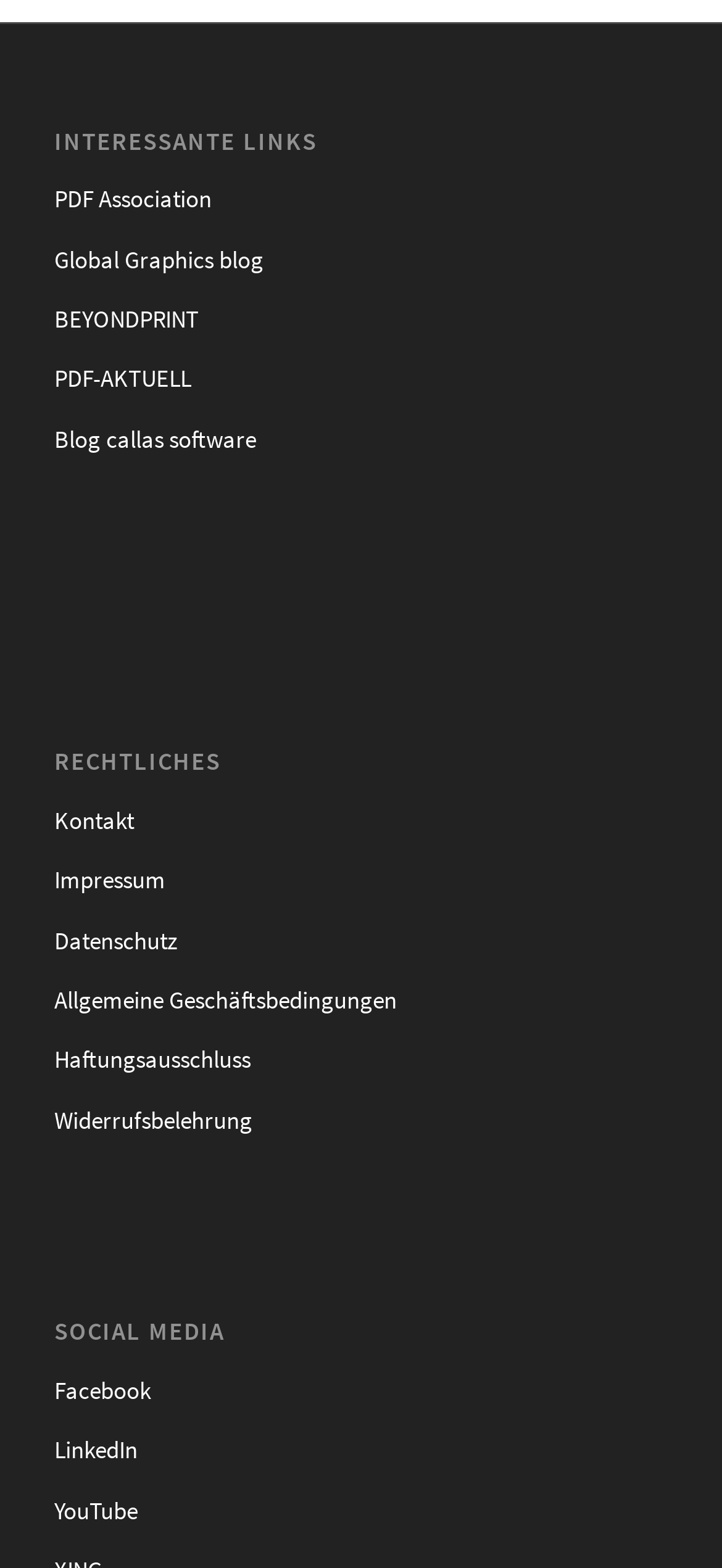Identify the bounding box coordinates of the region that should be clicked to execute the following instruction: "go to Kontakt".

[0.075, 0.505, 0.925, 0.543]